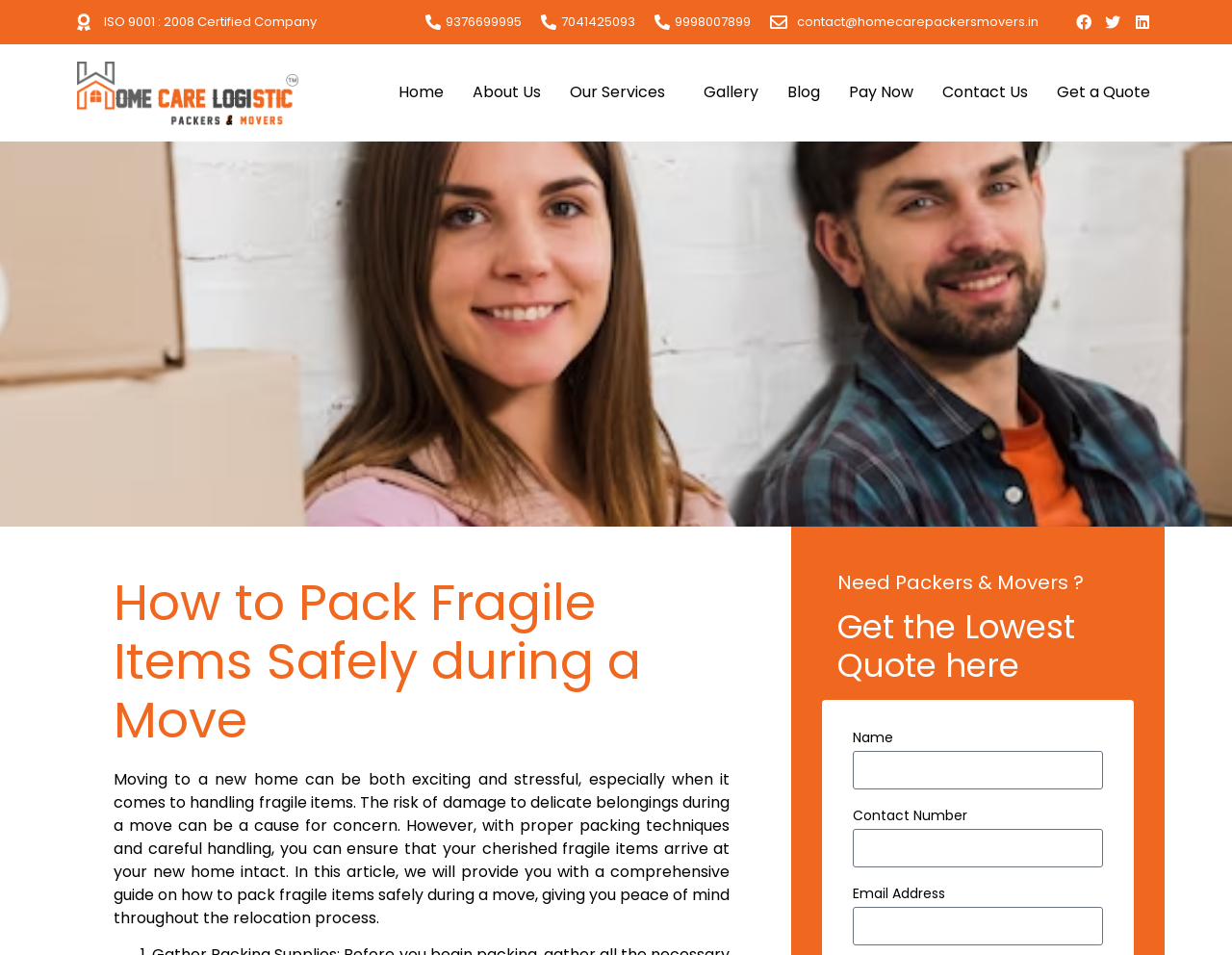Refer to the image and offer a detailed explanation in response to the question: What is the certification of the company?

The certification of the company can be found at the top of the webpage, where it says 'ISO 9001 : 2008 Certified Company'. This indicates that the company has met the standards of the ISO 9001:2008 certification.